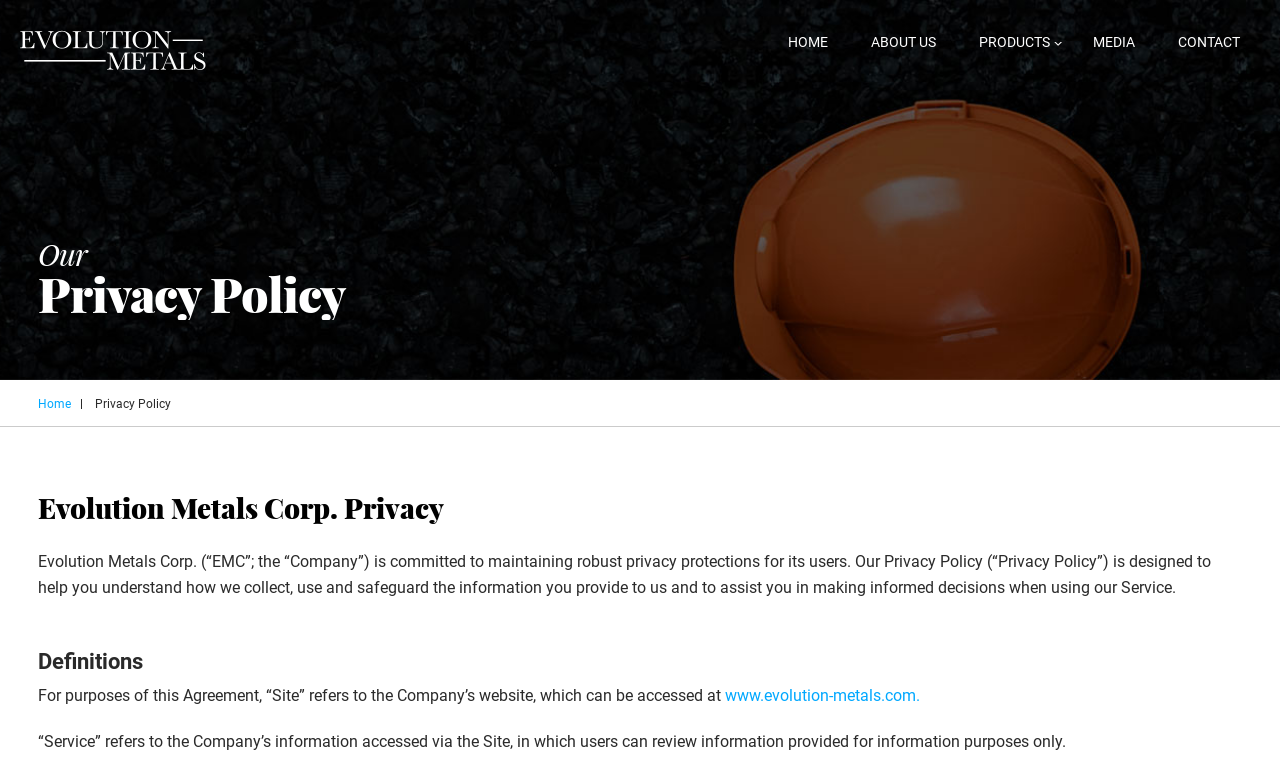Utilize the details in the image to thoroughly answer the following question: What is the website URL of the Company?

The website URL of the Company can be found in the link 'www.evolution-metals.com.' which is located in the 'Definitions' section of the webpage, specifically in the text '“Site” refers to the Company’s website, which can be accessed at'.